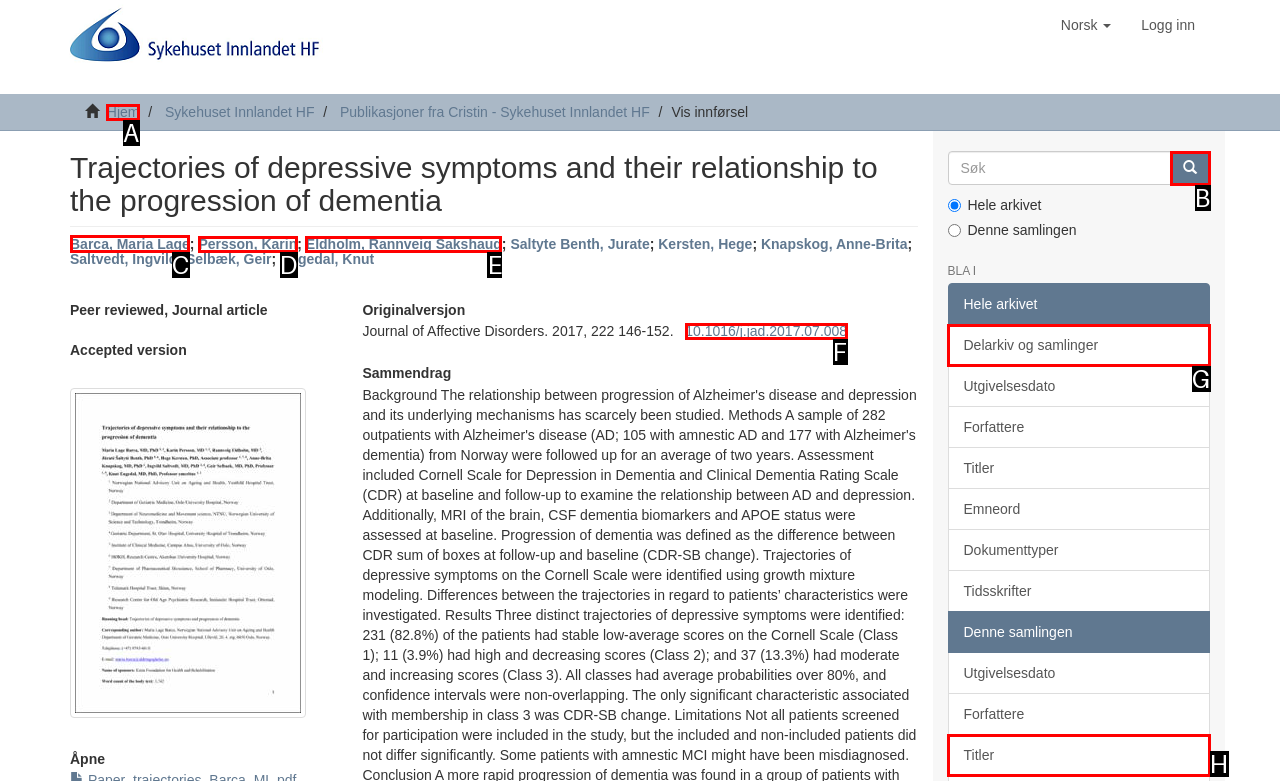Determine the appropriate lettered choice for the task: Click the 'Barca, Maria Lage' link. Reply with the correct letter.

C